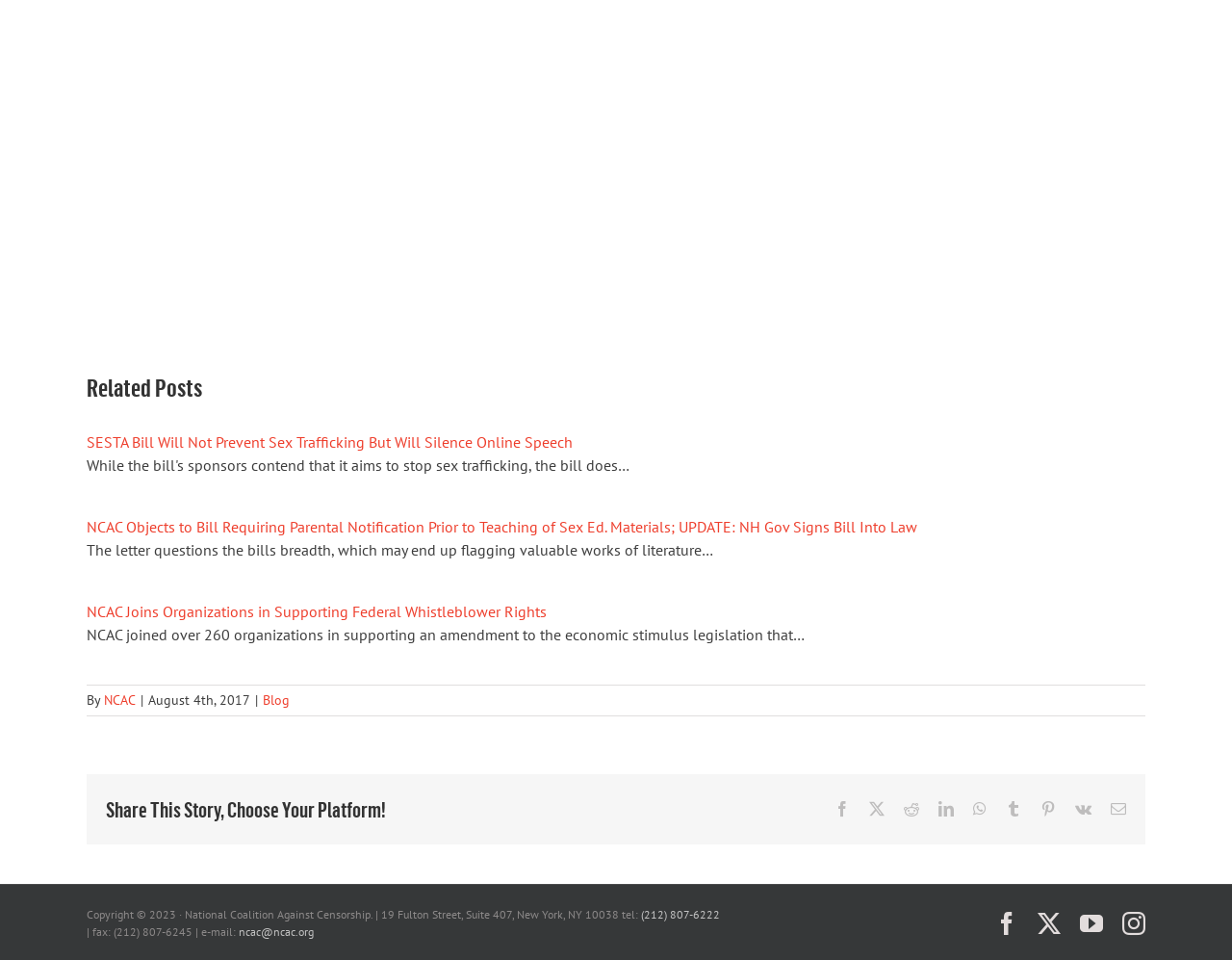What is the title of the first related post?
Based on the screenshot, answer the question with a single word or phrase.

SESTA Bill Will Not Prevent Sex Trafficking But Will Silence Online Speech